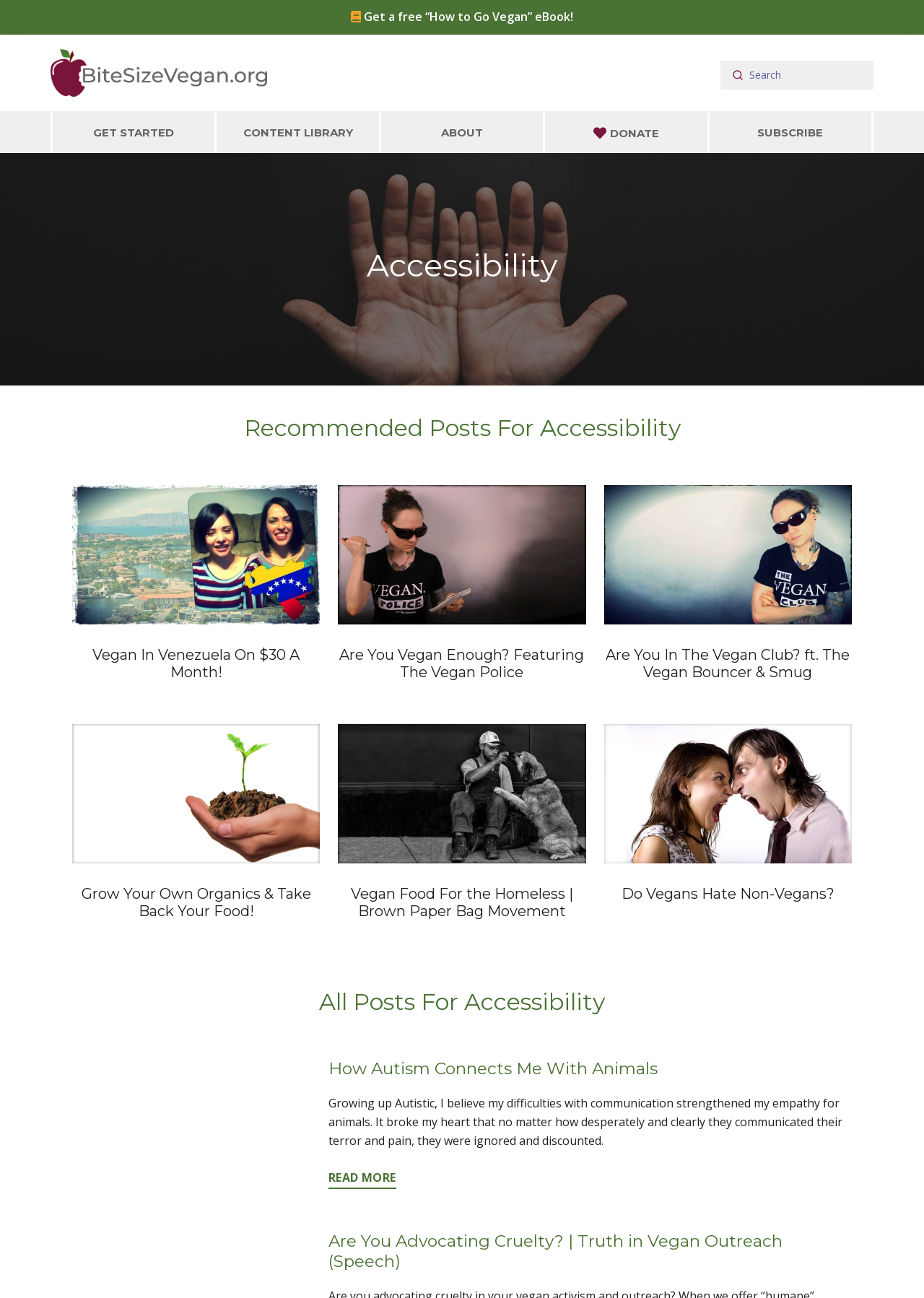What is the purpose of the 'Get a free “How to Go Vegan” eBook!' link?
Based on the image, give a one-word or short phrase answer.

Promotion